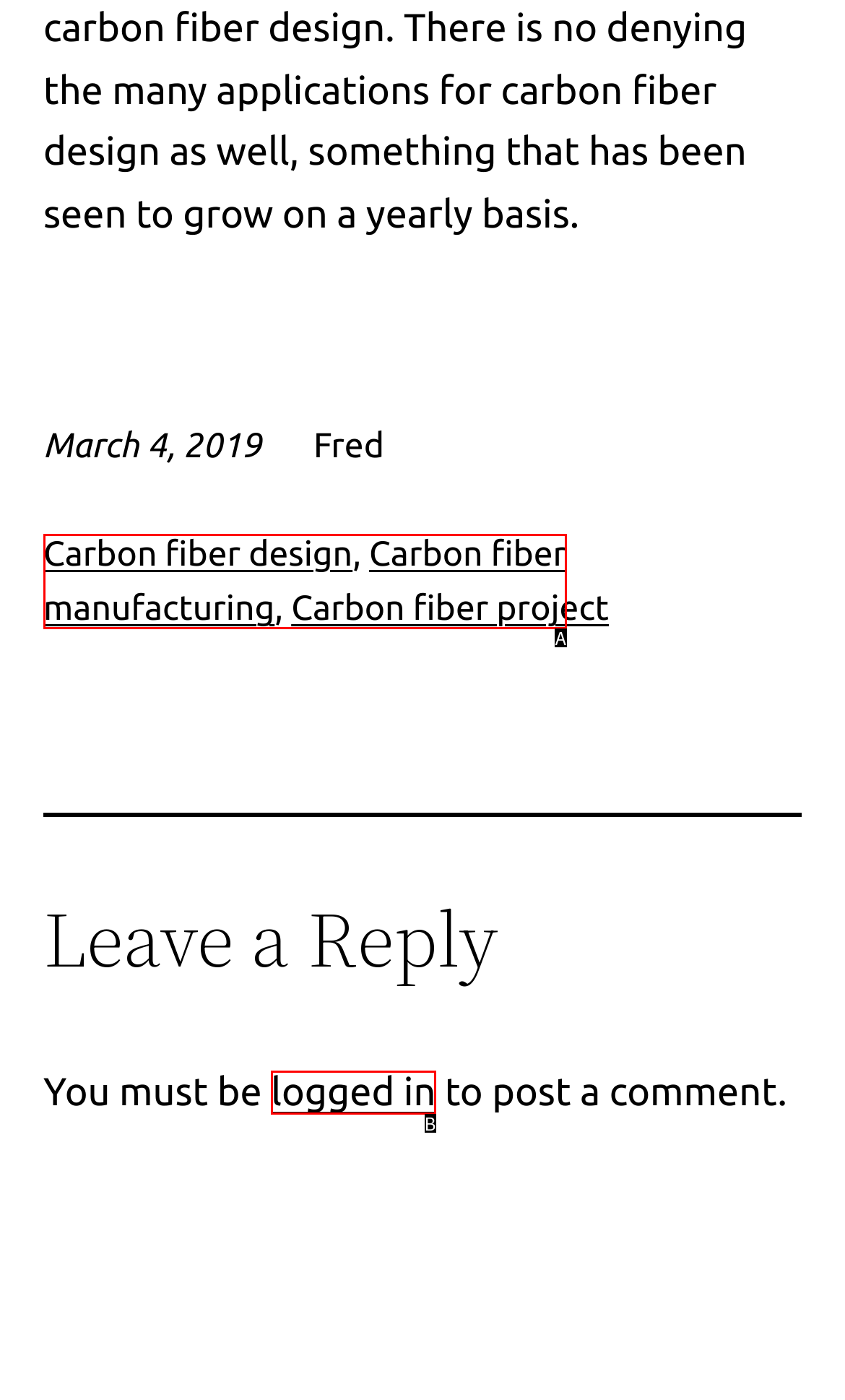Tell me which option best matches the description: Carbon fiber manufacturing
Answer with the option's letter from the given choices directly.

A